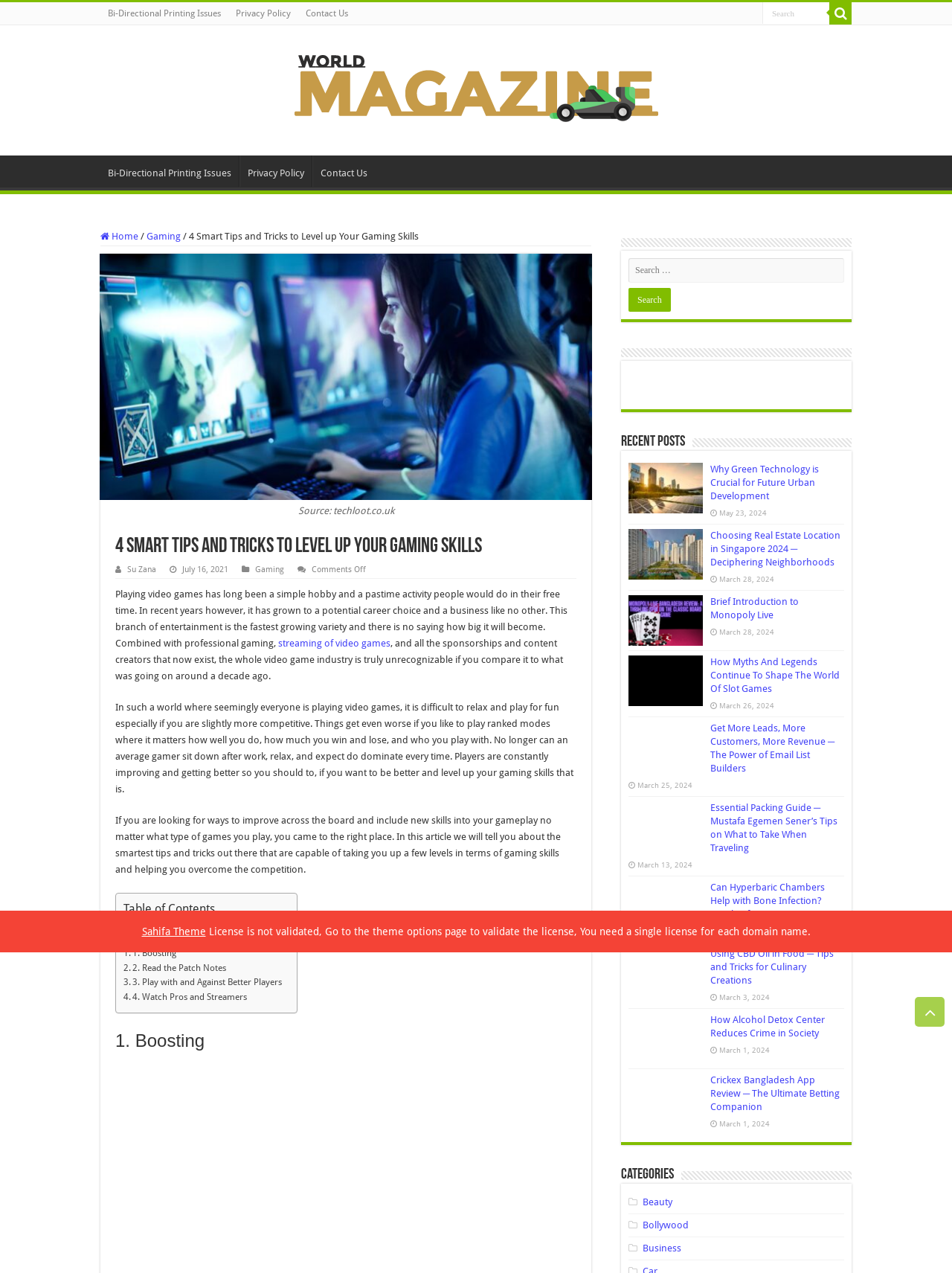Identify the bounding box for the given UI element using the description provided. Coordinates should be in the format (top-left x, top-left y, bottom-right x, bottom-right y) and must be between 0 and 1. Here is the description: Gaming

[0.268, 0.444, 0.298, 0.451]